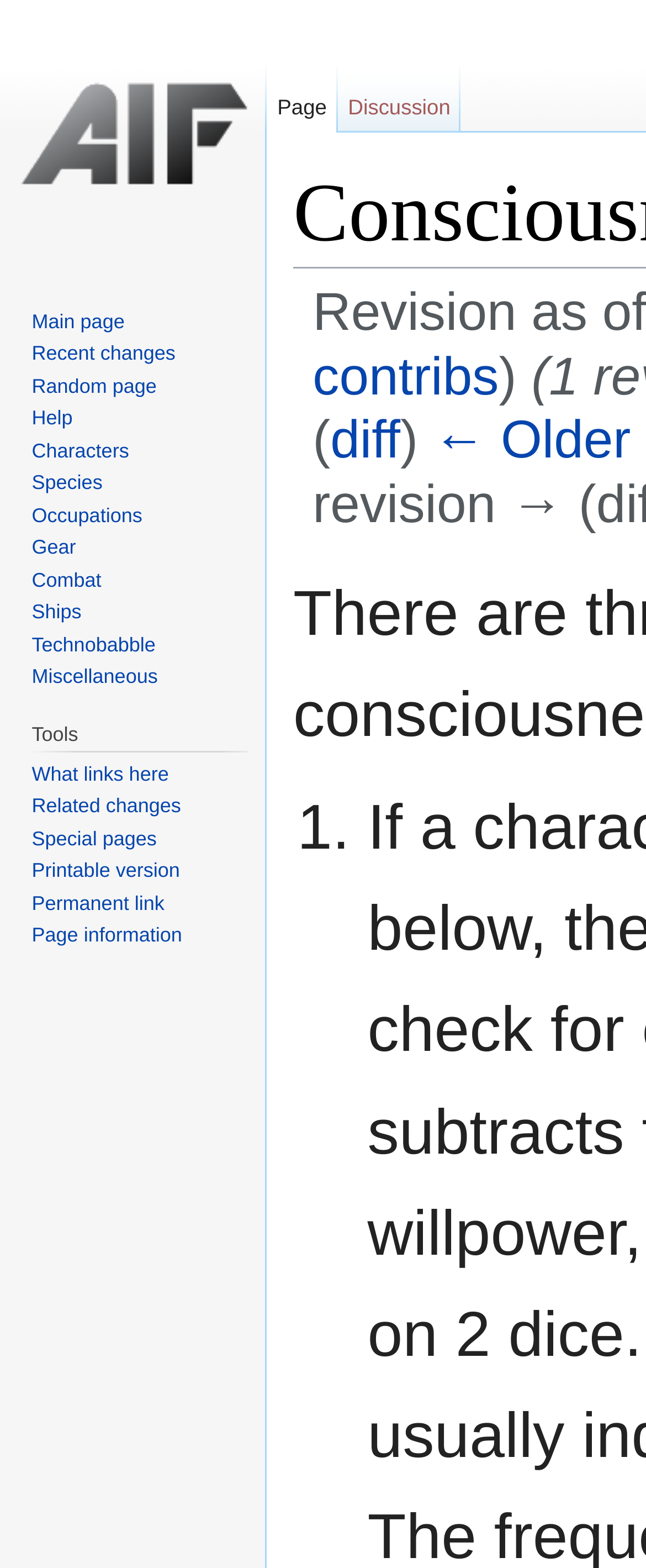Find the bounding box coordinates of the clickable element required to execute the following instruction: "Visit the main page". Provide the coordinates as four float numbers between 0 and 1, i.e., [left, top, right, bottom].

[0.0, 0.0, 0.41, 0.169]